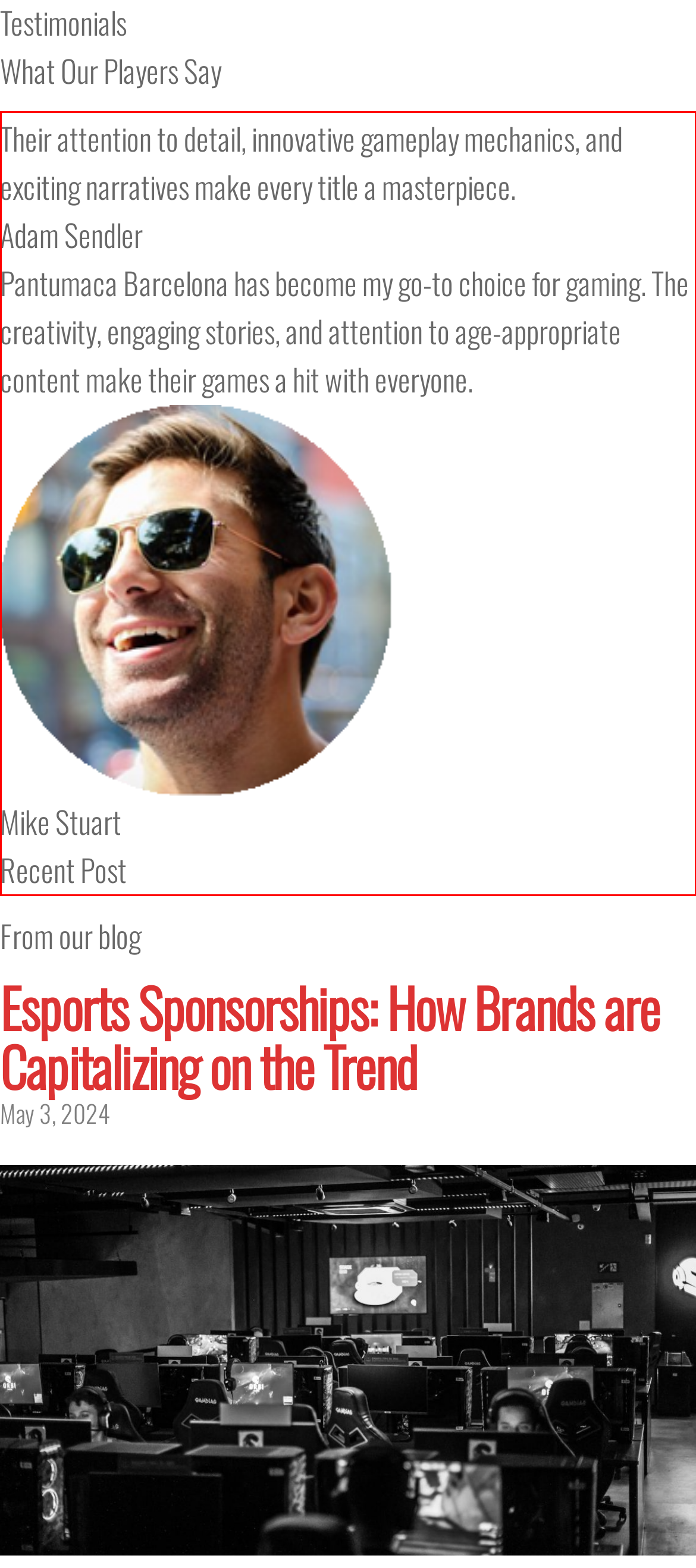You have a screenshot of a webpage with a red bounding box. Use OCR to generate the text contained within this red rectangle.

Their attention to detail, innovative gameplay mechanics, and exciting narratives make every title a masterpiece. Adam Sendler Pantumaca Barcelona has become my go-to choice for gaming. The creativity, engaging stories, and attention to age-appropriate content make their games a hit with everyone. Mike Stuart Recent Post